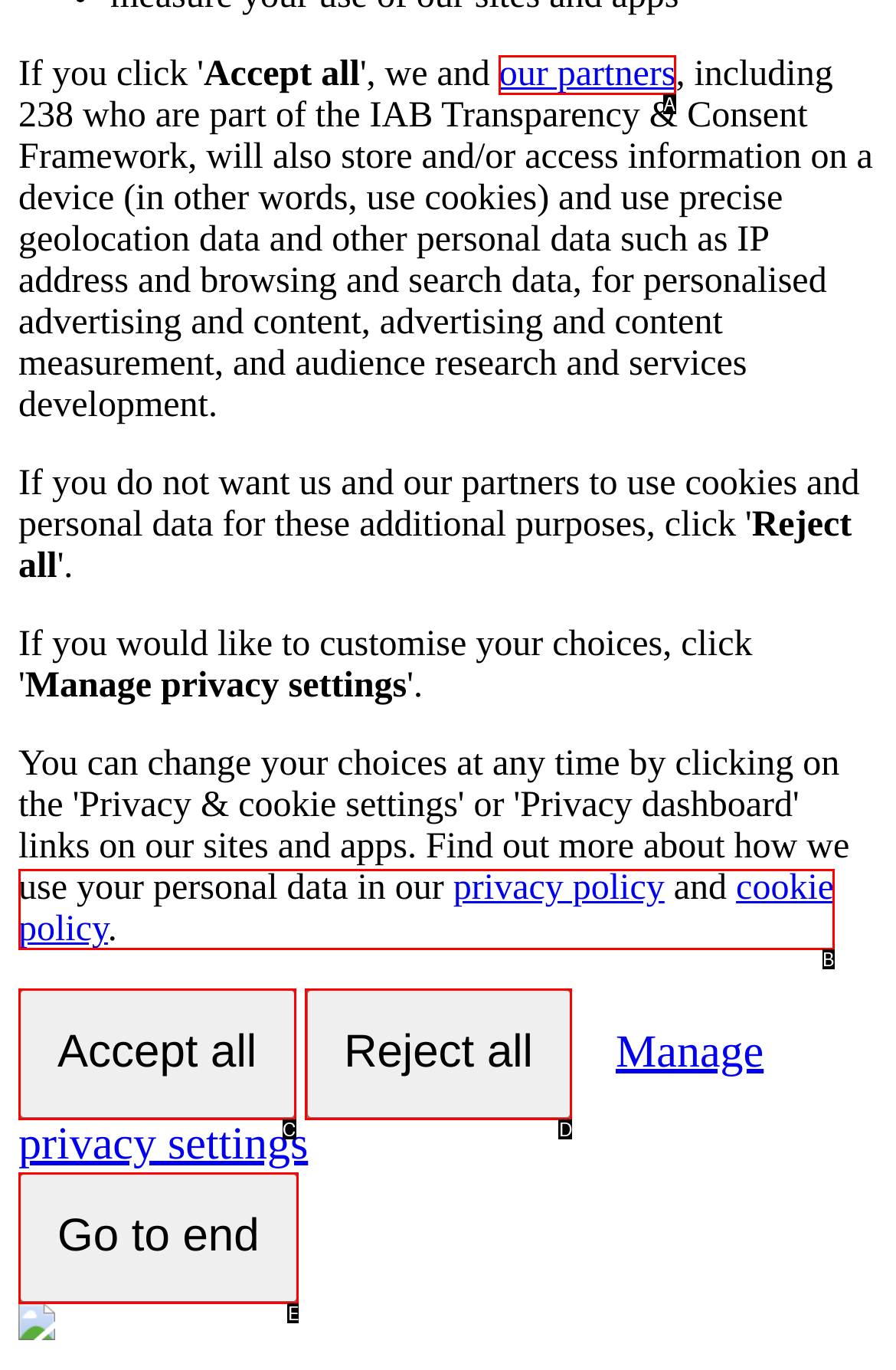Determine the option that aligns with this description: Accept all
Reply with the option's letter directly.

C